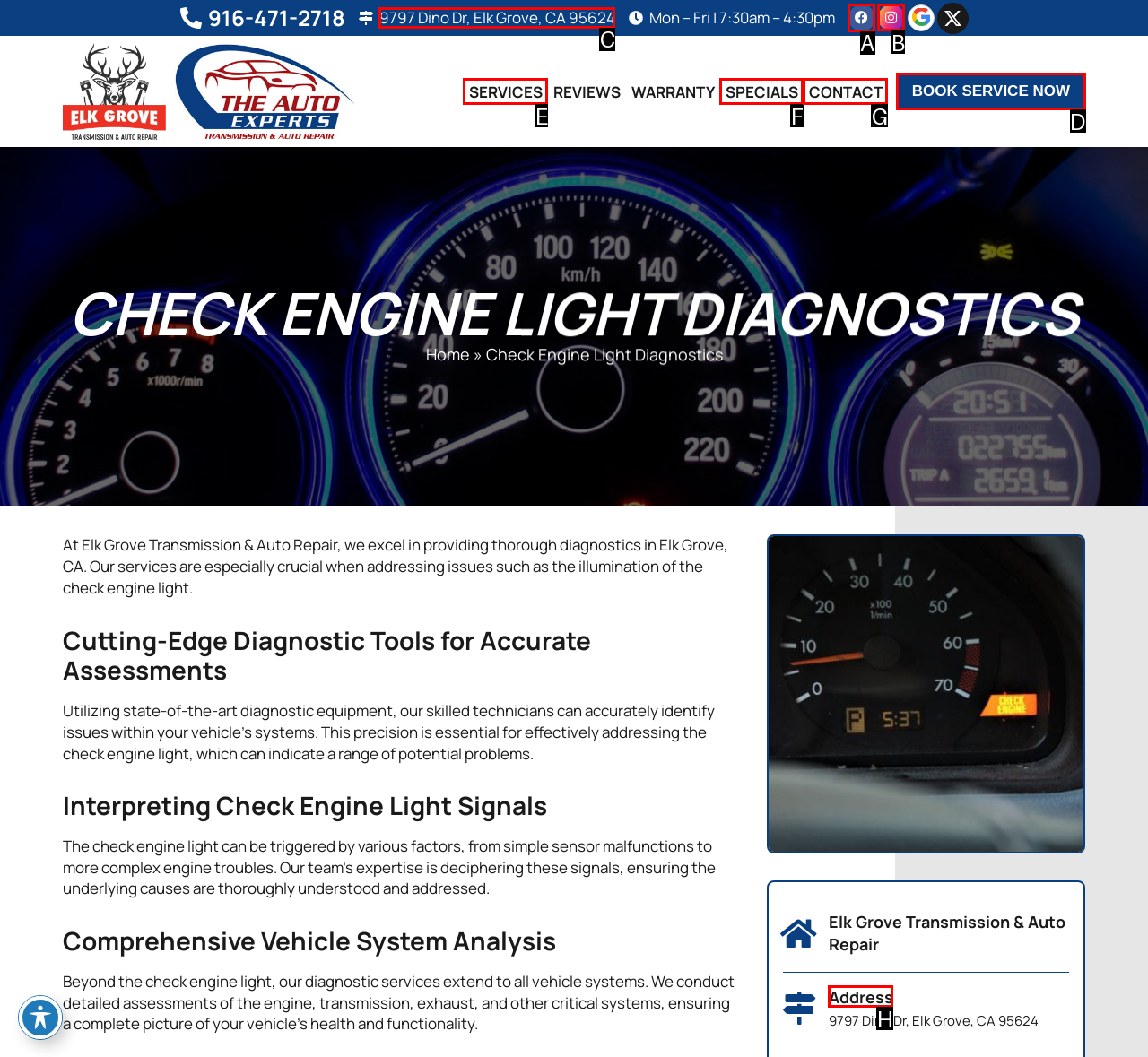From the given options, choose the one to complete the task: Visit Facebook page
Indicate the letter of the correct option.

A